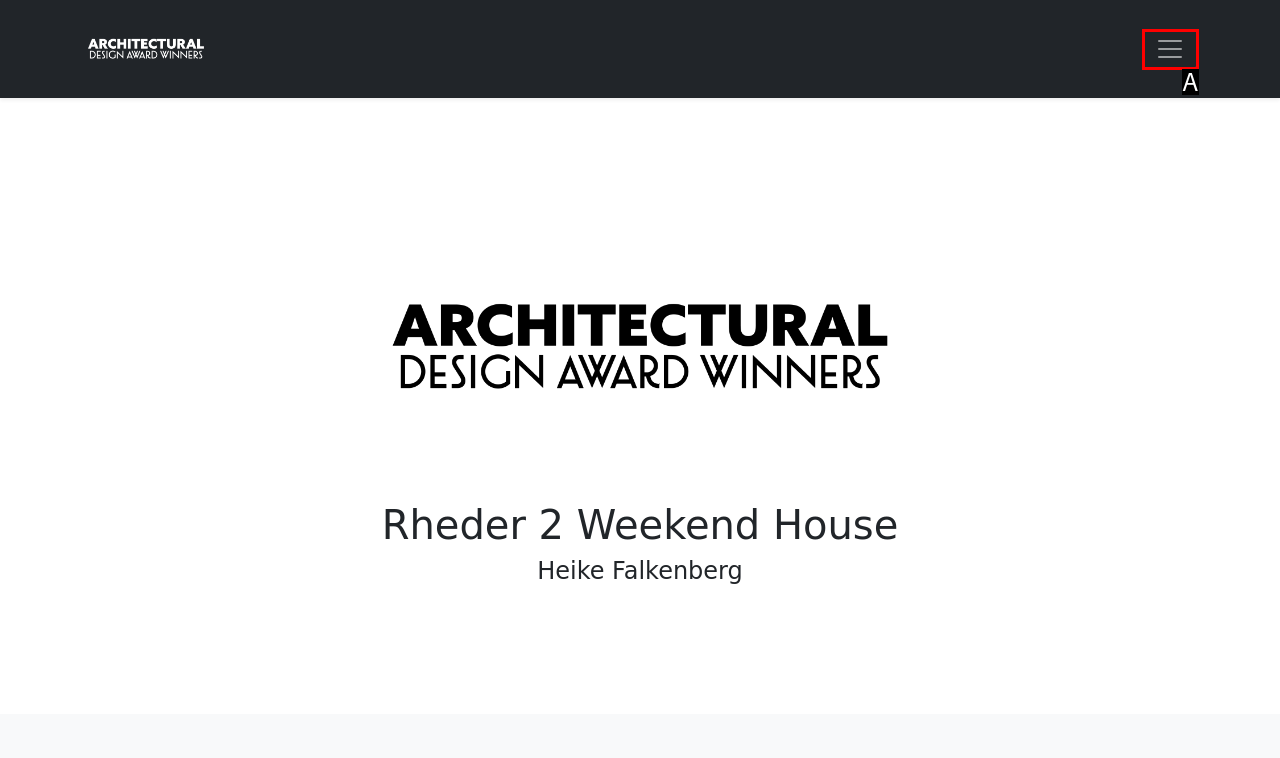Select the correct option based on the description: aria-label="Toggle navigation"
Answer directly with the option’s letter.

A